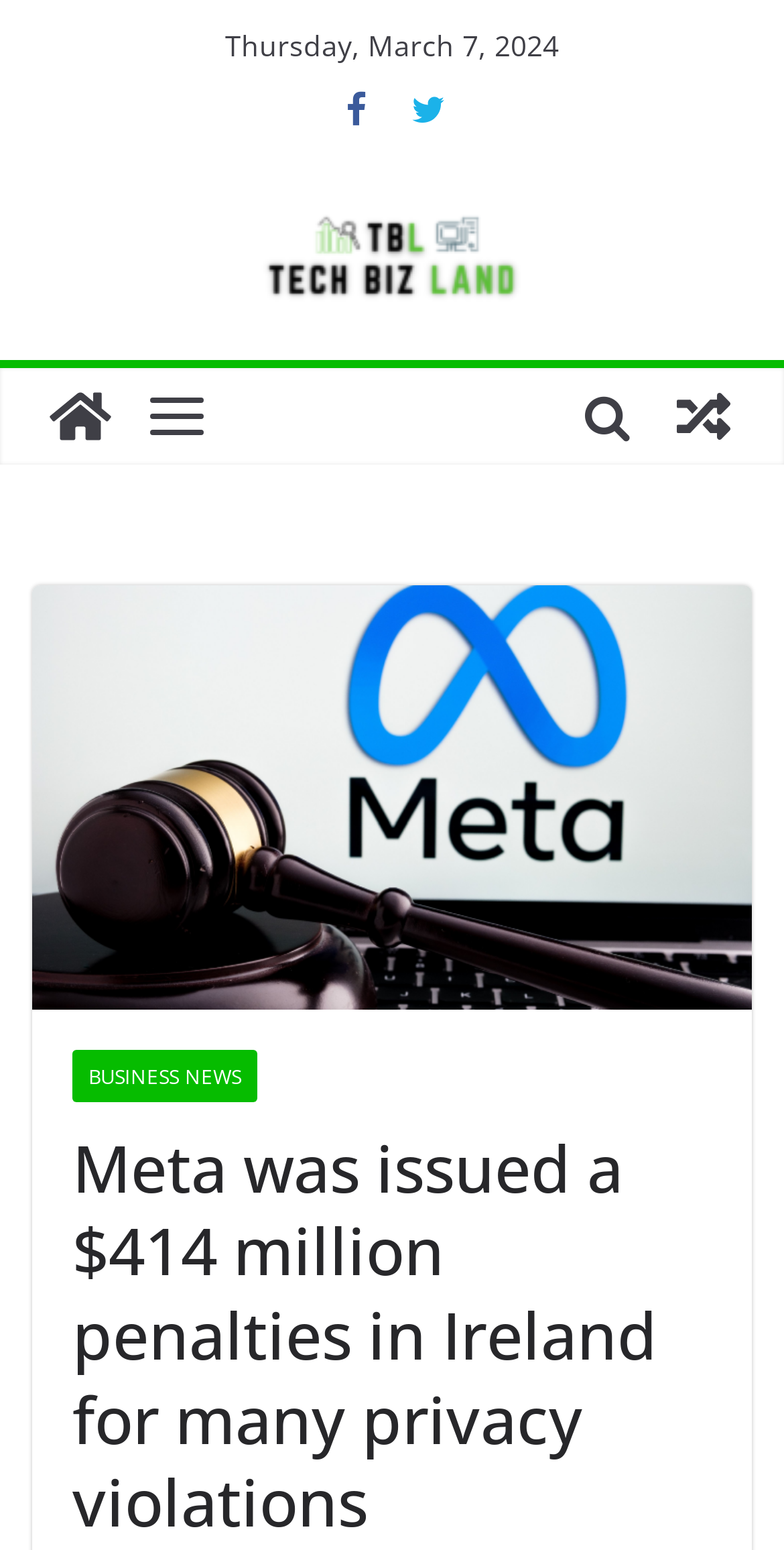What is the purpose of the button?
Using the visual information, reply with a single word or short phrase.

View a random post